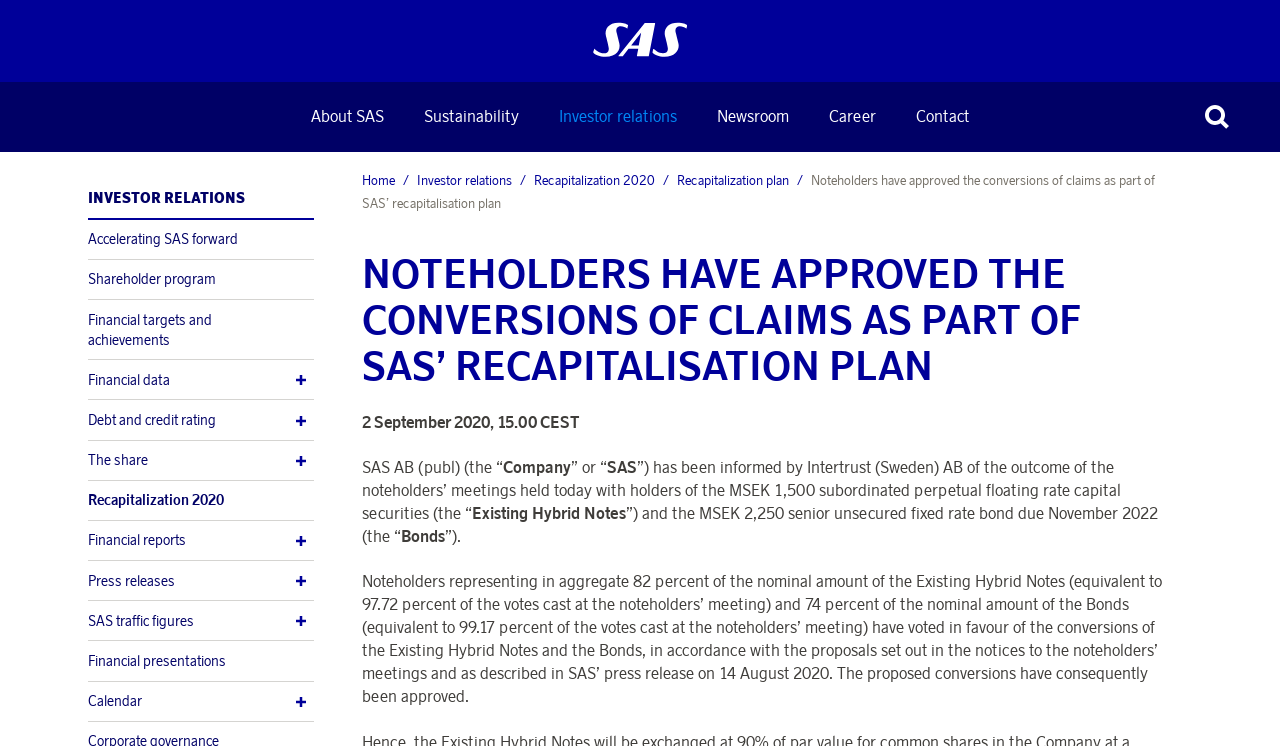Identify the bounding box for the UI element described as: "Financial targets and achievements". The coordinates should be four float numbers between 0 and 1, i.e., [left, top, right, bottom].

[0.069, 0.402, 0.245, 0.483]